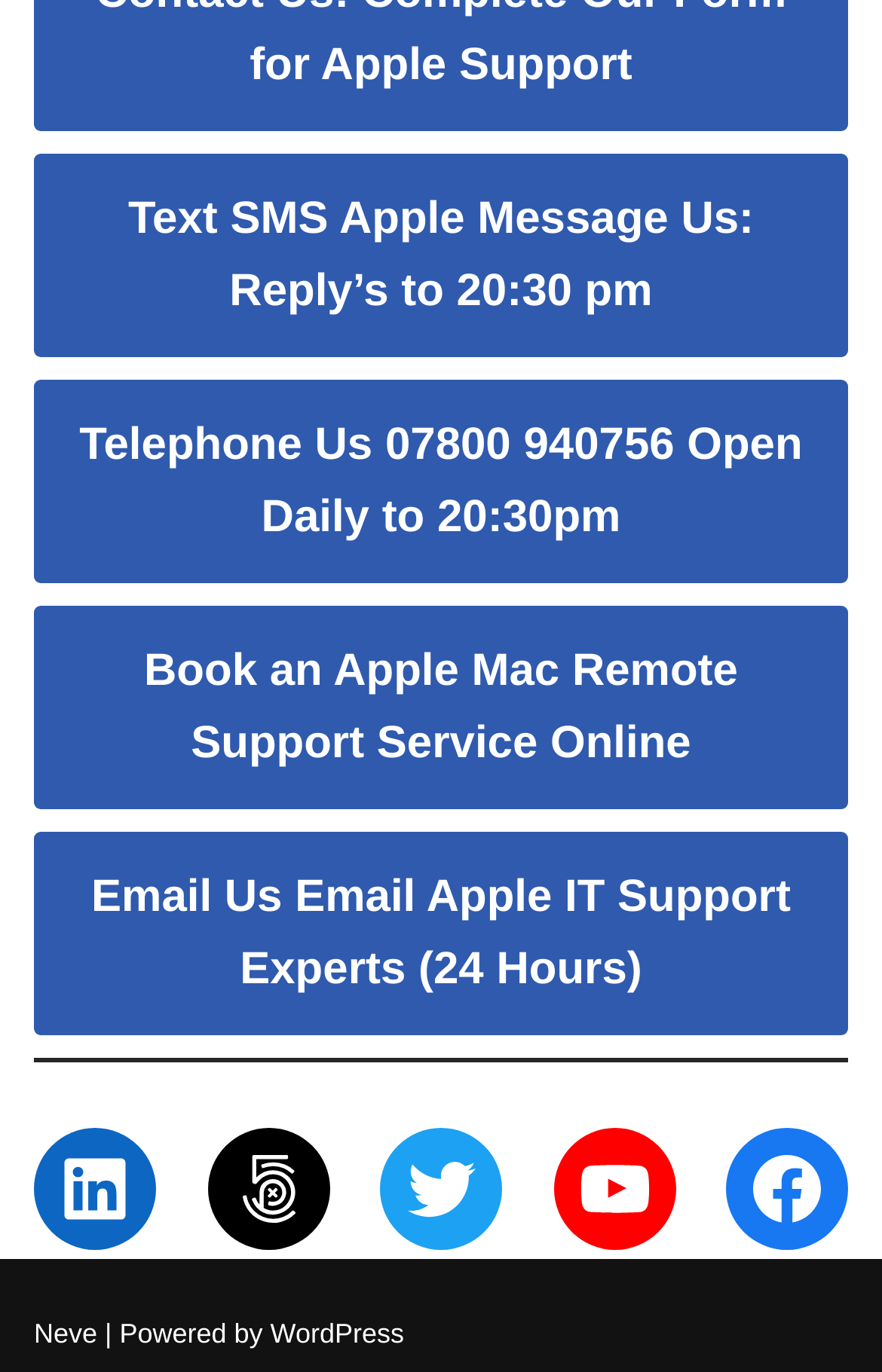Respond with a single word or phrase:
What social media platforms are linked on this page?

LinkedIn, 500px, Twitter, YouTube, Facebook